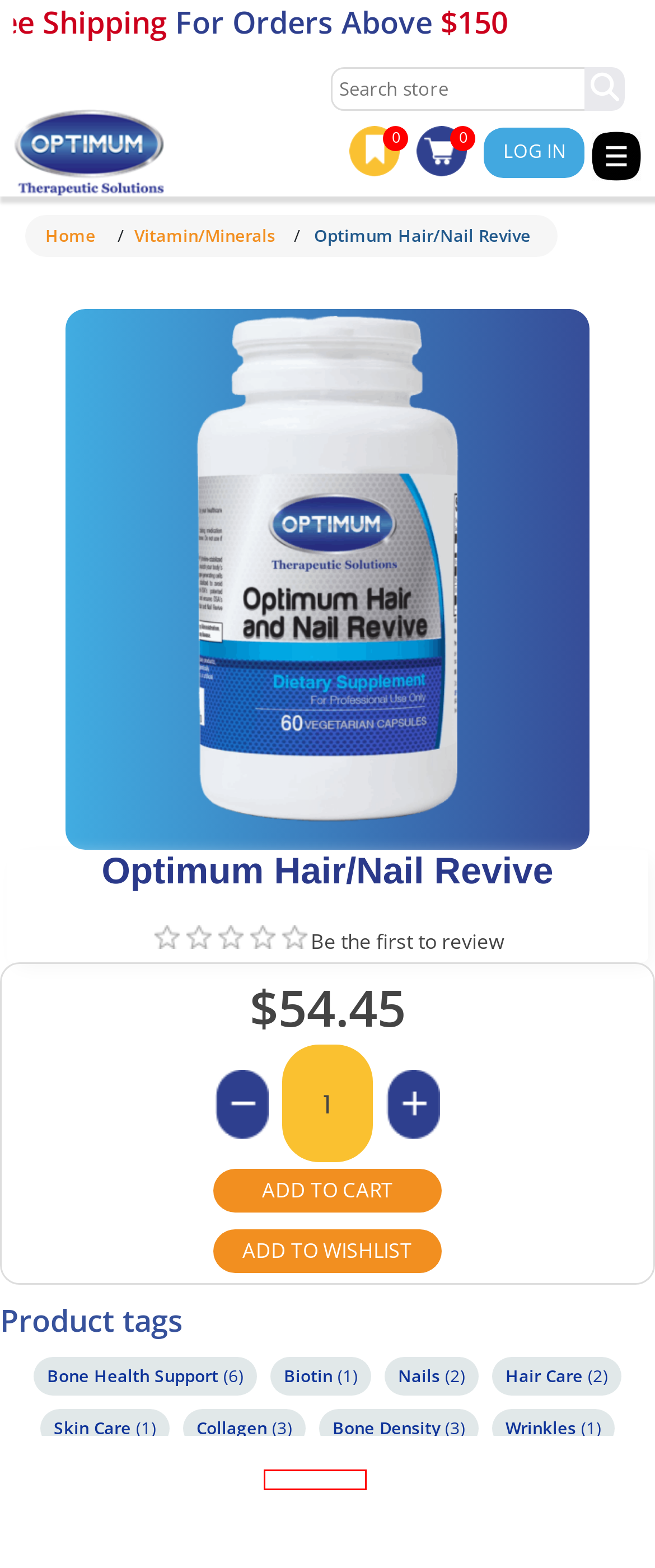With the provided screenshot showing a webpage and a red bounding box, determine which webpage description best fits the new page that appears after clicking the element inside the red box. Here are the options:
A. Products tagged with 'Bone Density'
B. Products tagged with 'Collagen'
C. Products tagged with 'Joint Suppot'
D. Products tagged with 'Hair Care'
E. Products tagged with 'Biotin'
F. Products tagged with 'Wrinkles'
G. Products tagged with 'Bone Health Support'
H. Products tagged with 'Nails'

C